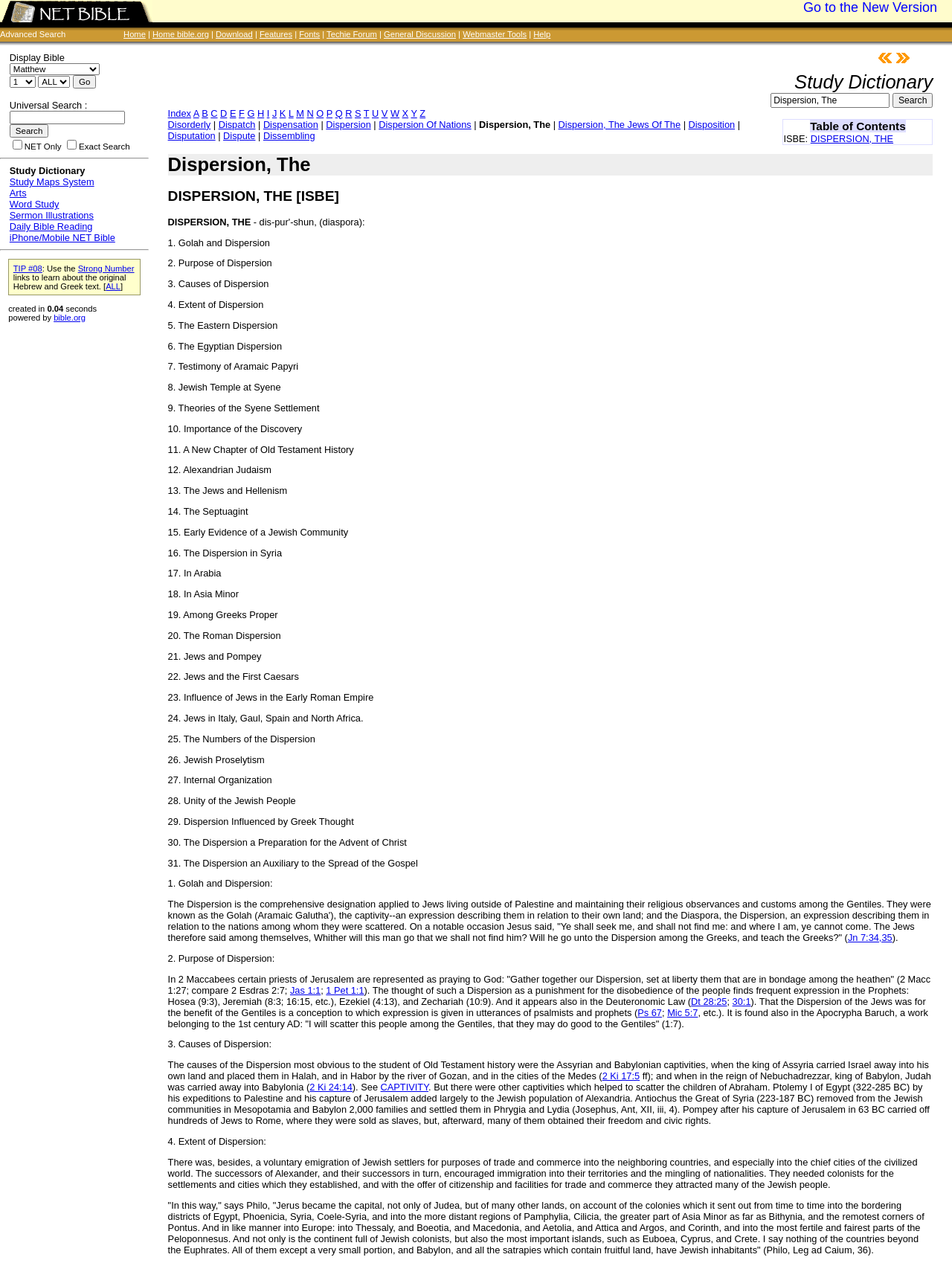Could you determine the bounding box coordinates of the clickable element to complete the instruction: "Go to the index page"? Provide the coordinates as four float numbers between 0 and 1, i.e., [left, top, right, bottom].

[0.176, 0.085, 0.201, 0.094]